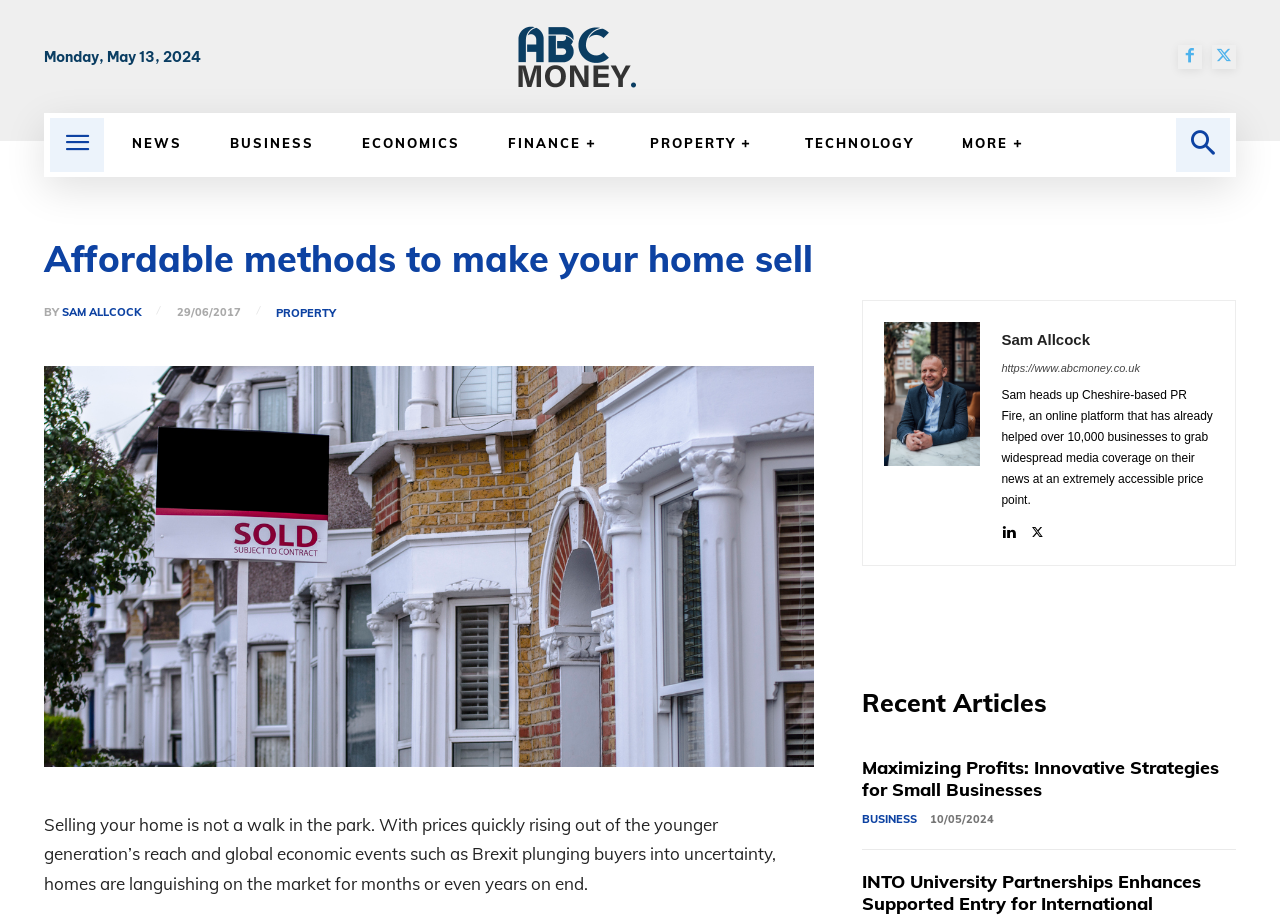Please determine the bounding box coordinates of the section I need to click to accomplish this instruction: "Read the article by Sam Allcock".

[0.048, 0.334, 0.111, 0.346]